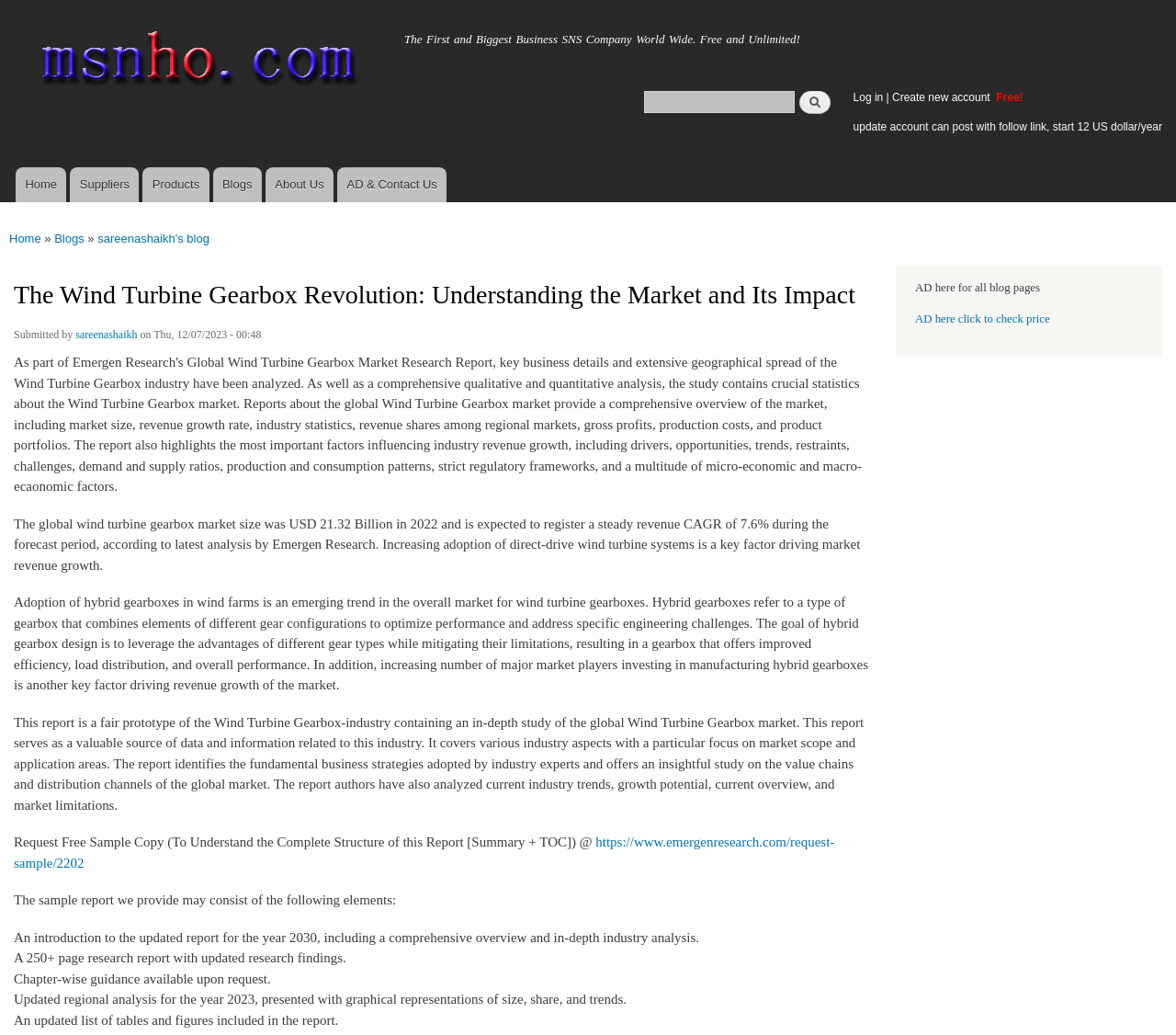Locate the bounding box coordinates of the clickable area to execute the instruction: "Create a new account". Provide the coordinates as four float numbers between 0 and 1, represented as [left, top, right, bottom].

[0.759, 0.087, 0.844, 0.1]